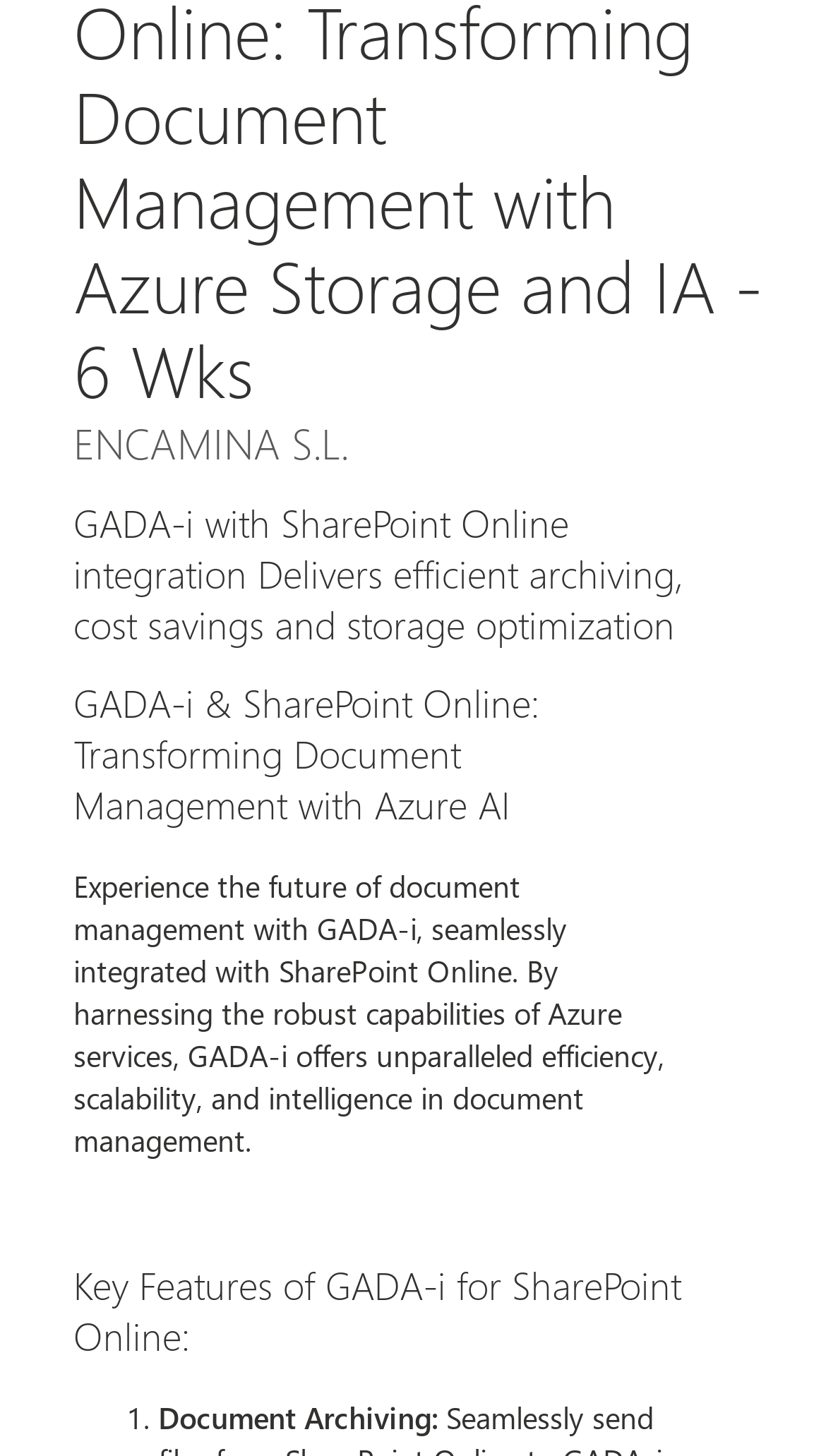Identify the bounding box for the UI element described as: "Hong Kong SAR". The coordinates should be four float numbers between 0 and 1, i.e., [left, top, right, bottom].

[0.342, 0.6, 0.515, 0.647]